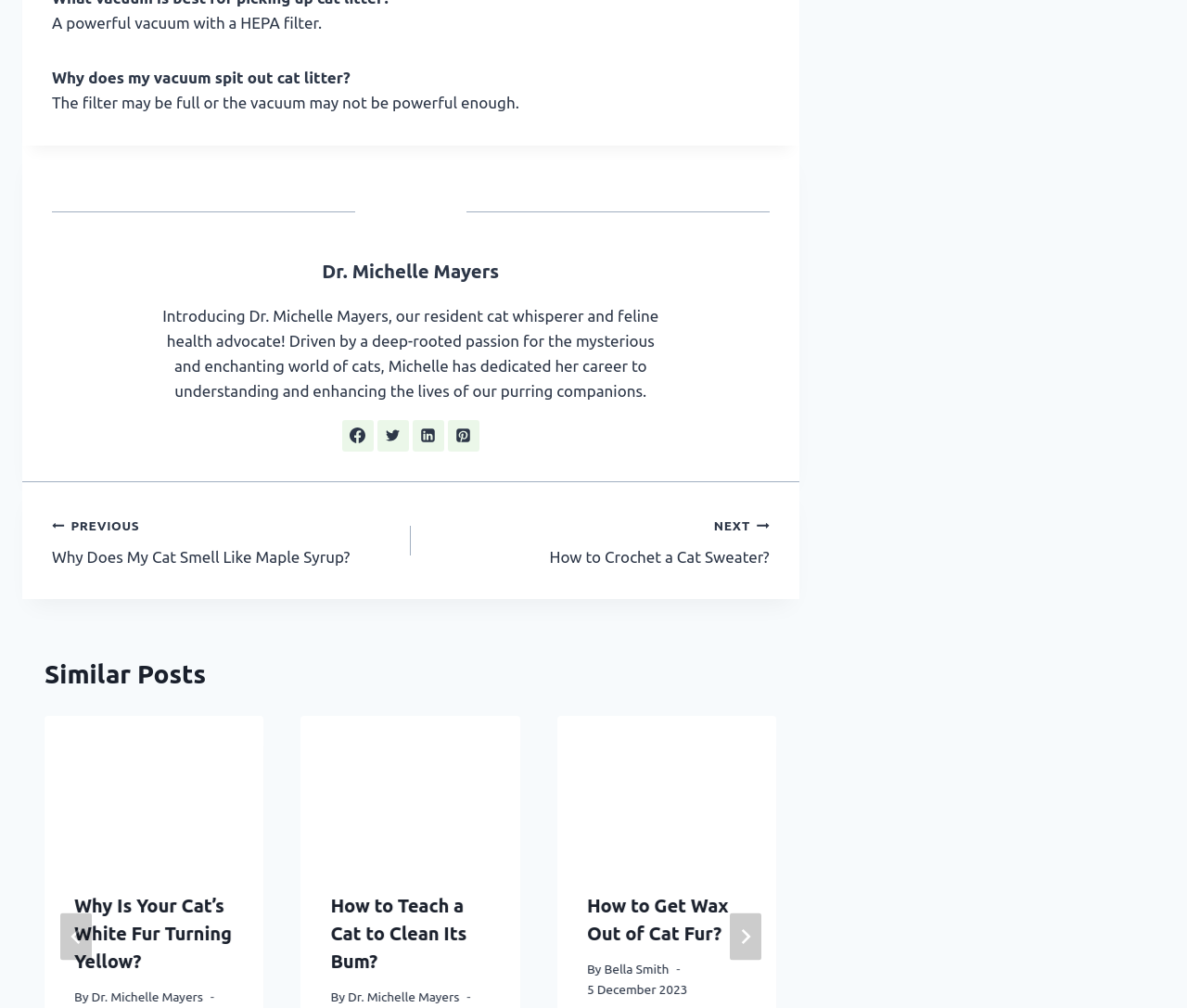Provide a brief response to the question below using a single word or phrase: 
What is the title of the previous post?

Why Does My Cat Smell Like Maple Syrup?